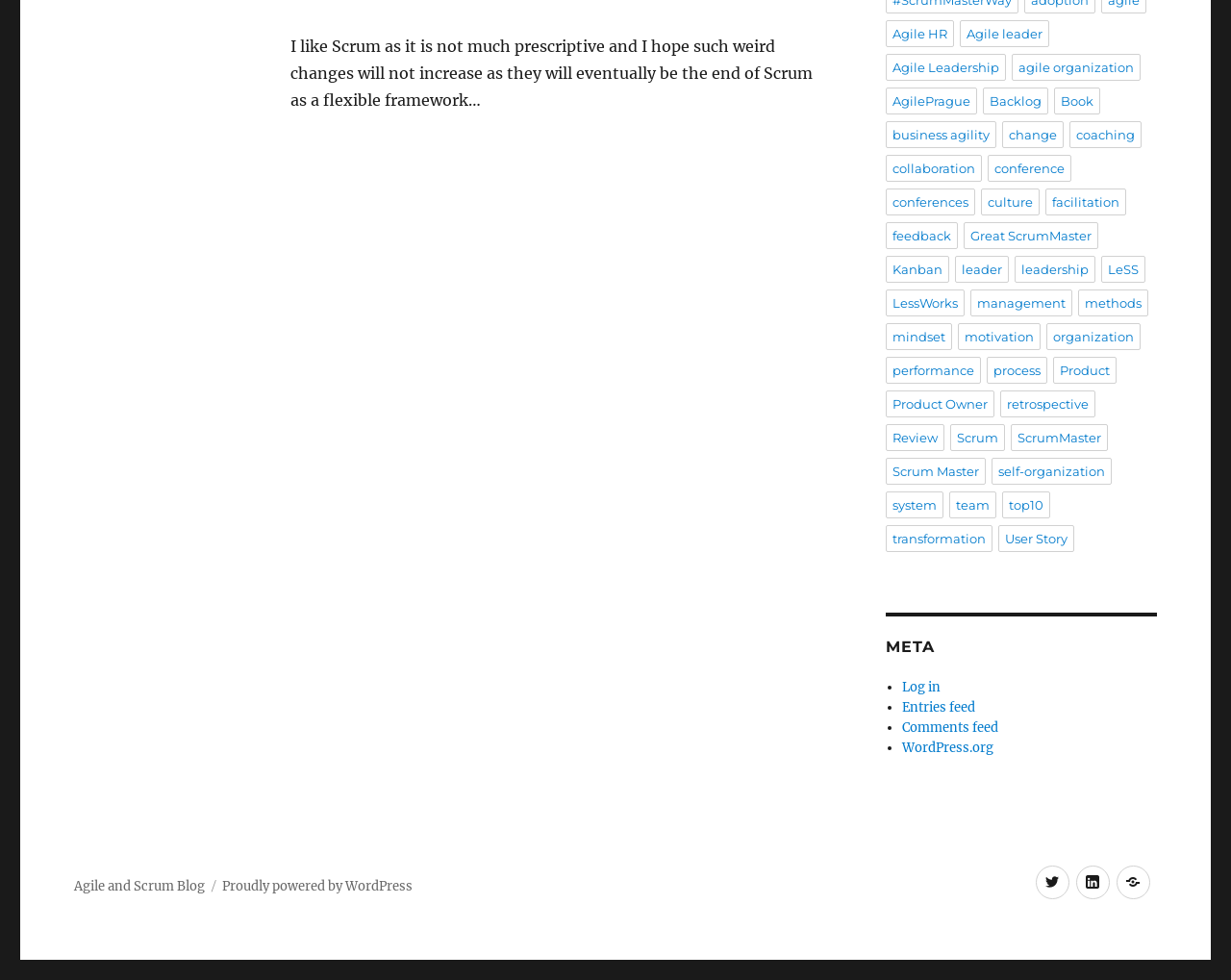Pinpoint the bounding box coordinates of the element to be clicked to execute the instruction: "Visit Twitter".

[0.841, 0.883, 0.869, 0.918]